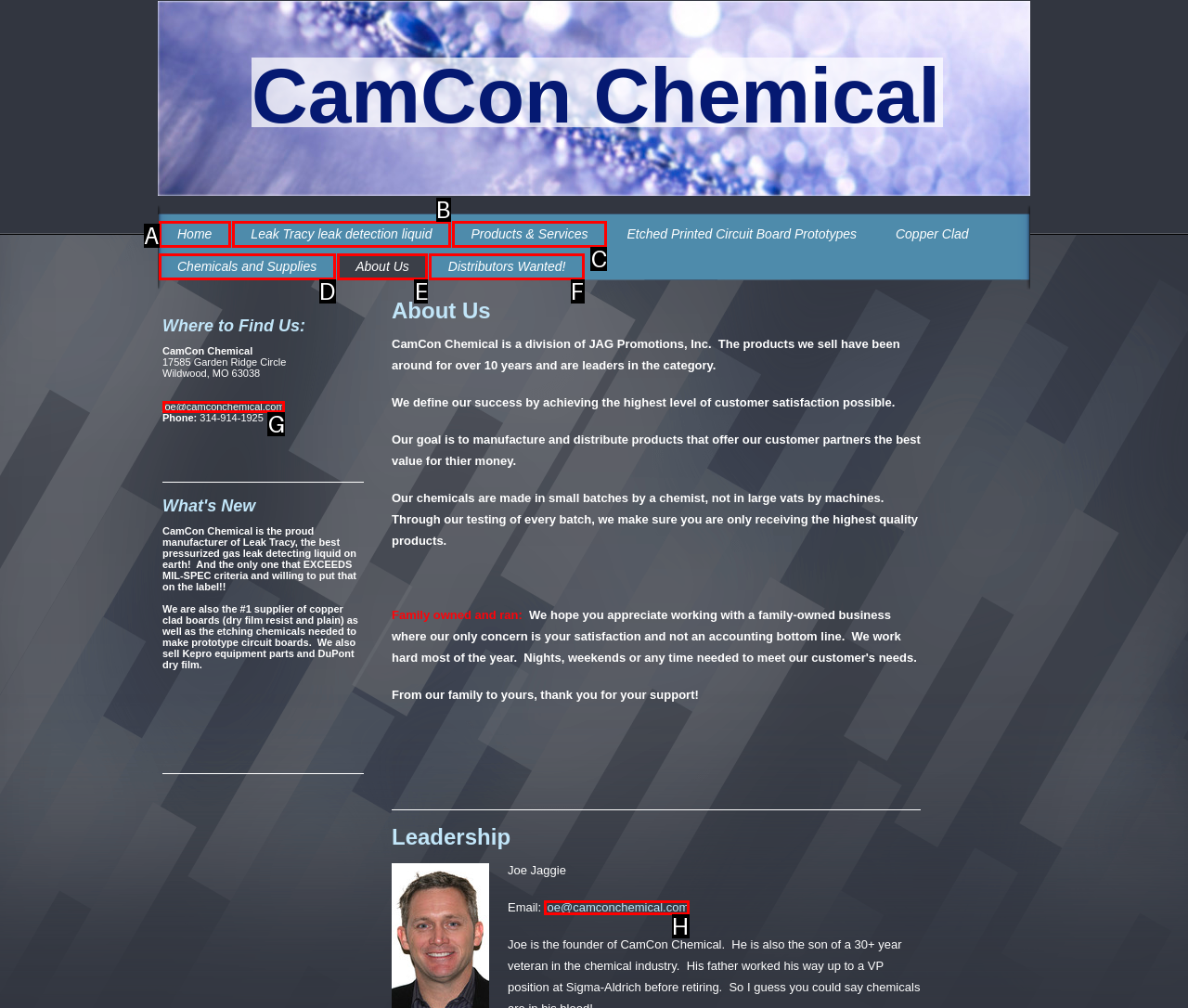Identify the HTML element that corresponds to the description: Home
Provide the letter of the matching option from the given choices directly.

A